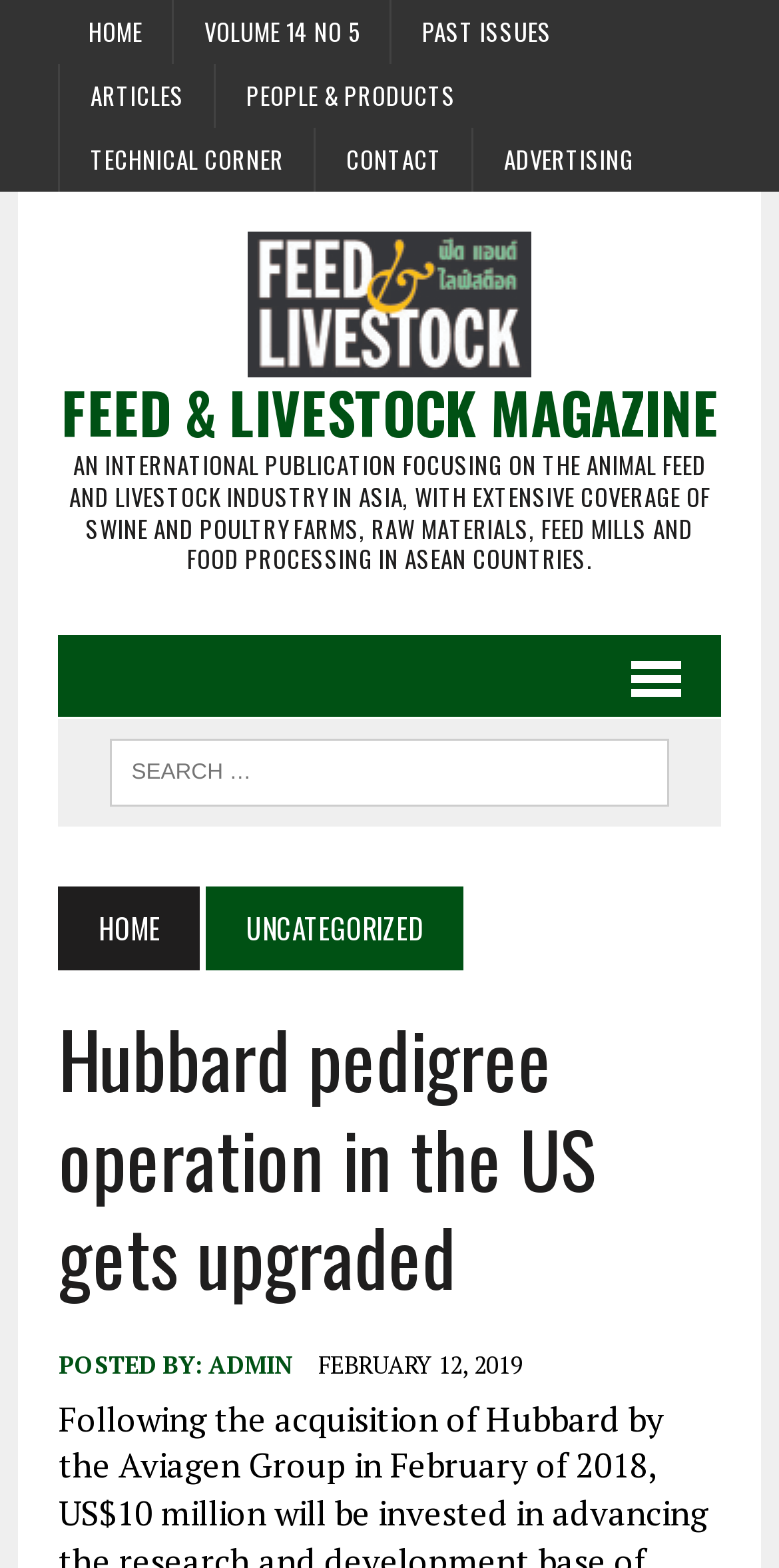Please provide a one-word or short phrase answer to the question:
What is the topic of the article?

Hubbard pedigree operation